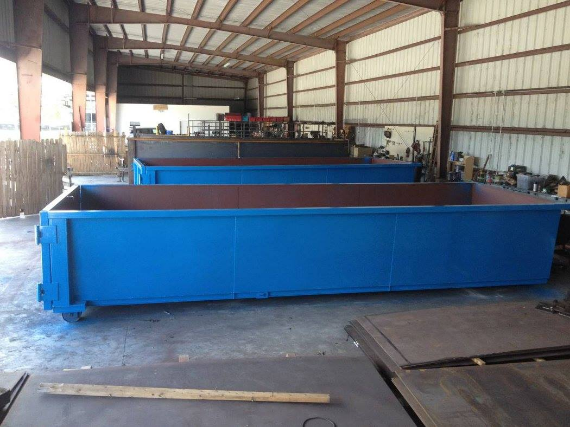What is the material of the floor?
Answer the question in as much detail as possible.

The caption states that 'the floor is made of concrete', providing information about the material used for the floor in the warehouse.